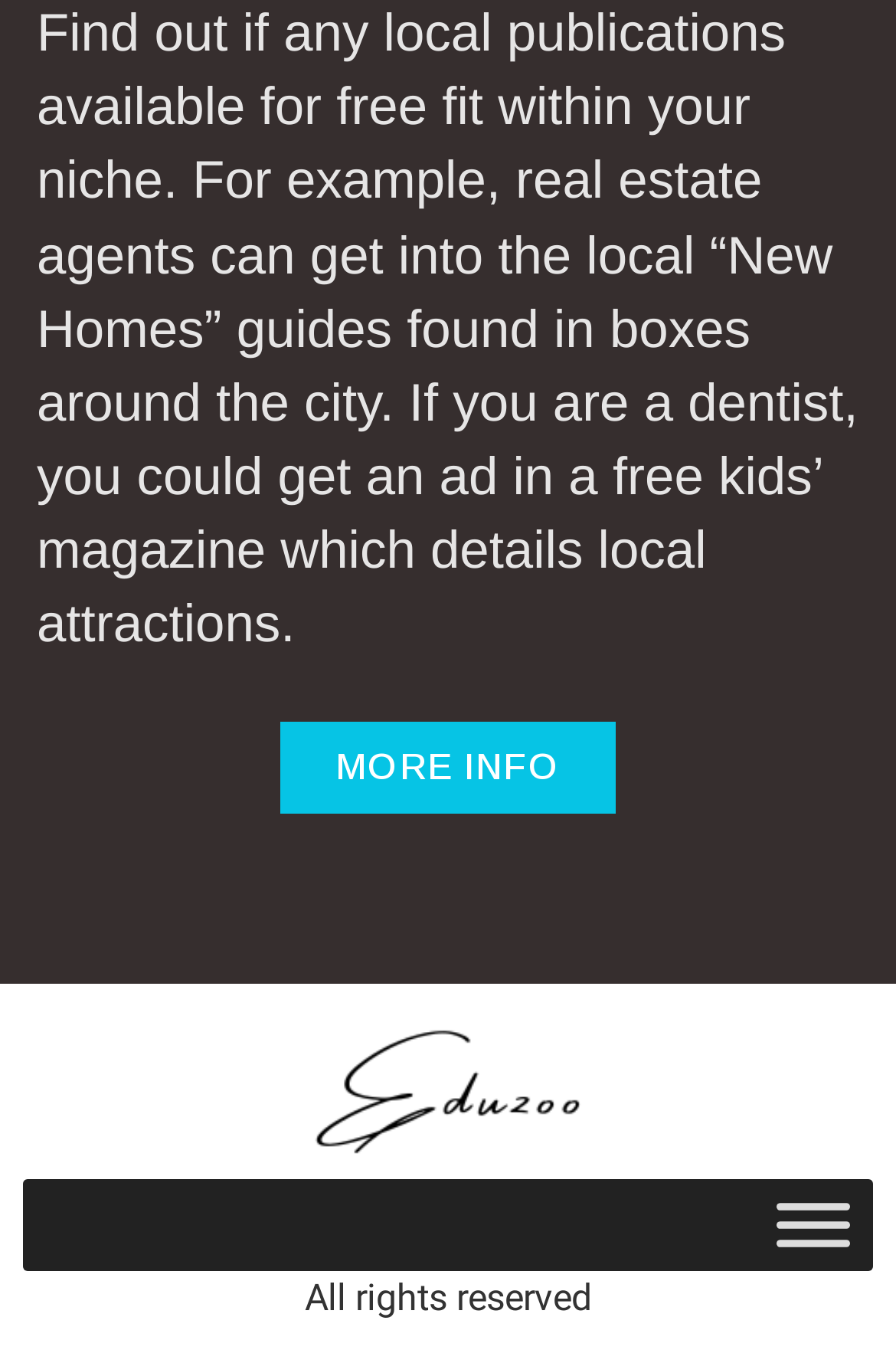Please give a succinct answer using a single word or phrase:
What is the function of the 'Toggle Menu' button?

To toggle the menu